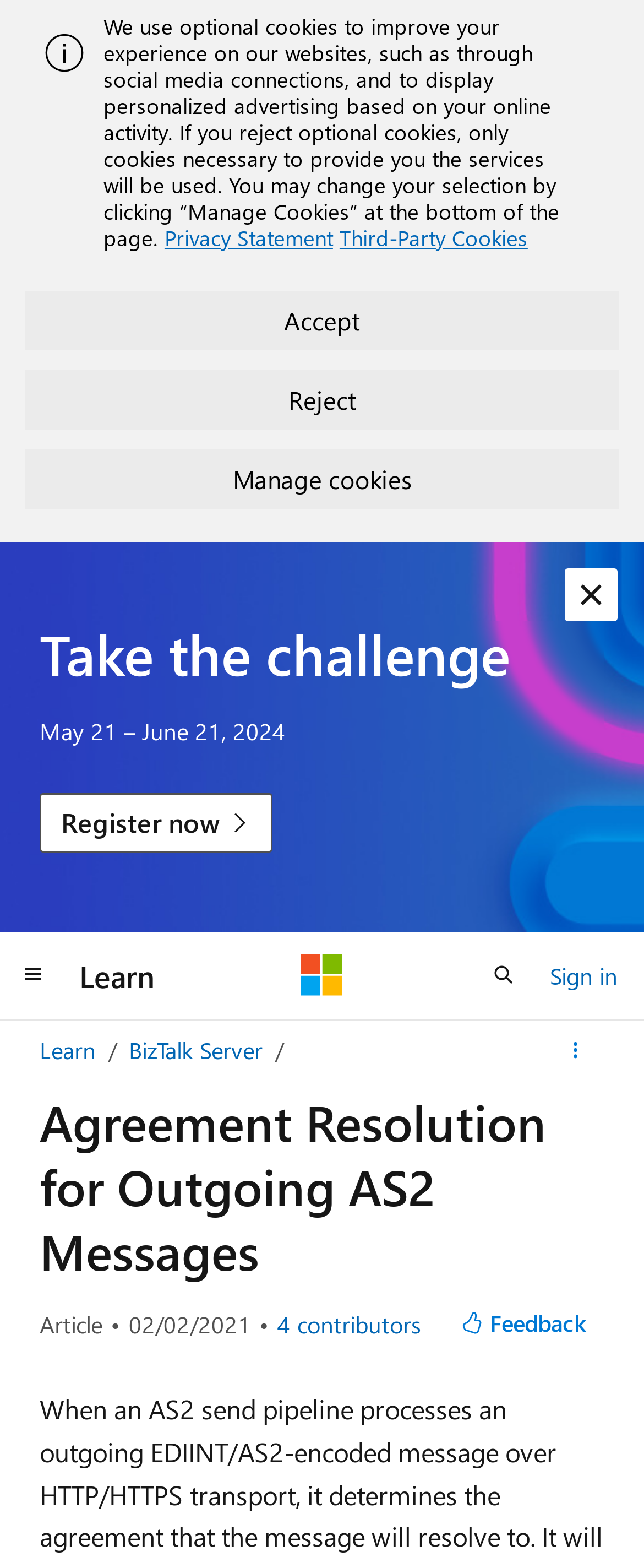Detail the webpage's structure and highlights in your description.

The webpage is titled "Agreement Resolution for Outgoing AS2 Messages - BizTalk Server | Microsoft Learn". At the top, there is an alert section with an image and a static text describing the use of optional cookies. Below this section, there are three buttons: "Accept", "Reject", and "Manage cookies". 

On the left side, there is a heading "Take the challenge" followed by a static text "May 21 – June 21, 2024" and a link "Register now". 

On the top-right corner, there is a button "Dismiss alert". Below this, there are several navigation links and buttons, including "Global navigation", "Learn", "Microsoft", "Open search", and "Sign in". 

The main content of the webpage starts with a heading "Agreement Resolution for Outgoing AS2 Messages". Below this, there is a static text "Article" and a time stamp "Article review date" with the date "02/02/2021". There is also a button "View all contributors" with a static text "4 contributors" next to it. 

Finally, at the bottom-right corner, there is a button "Feedback".